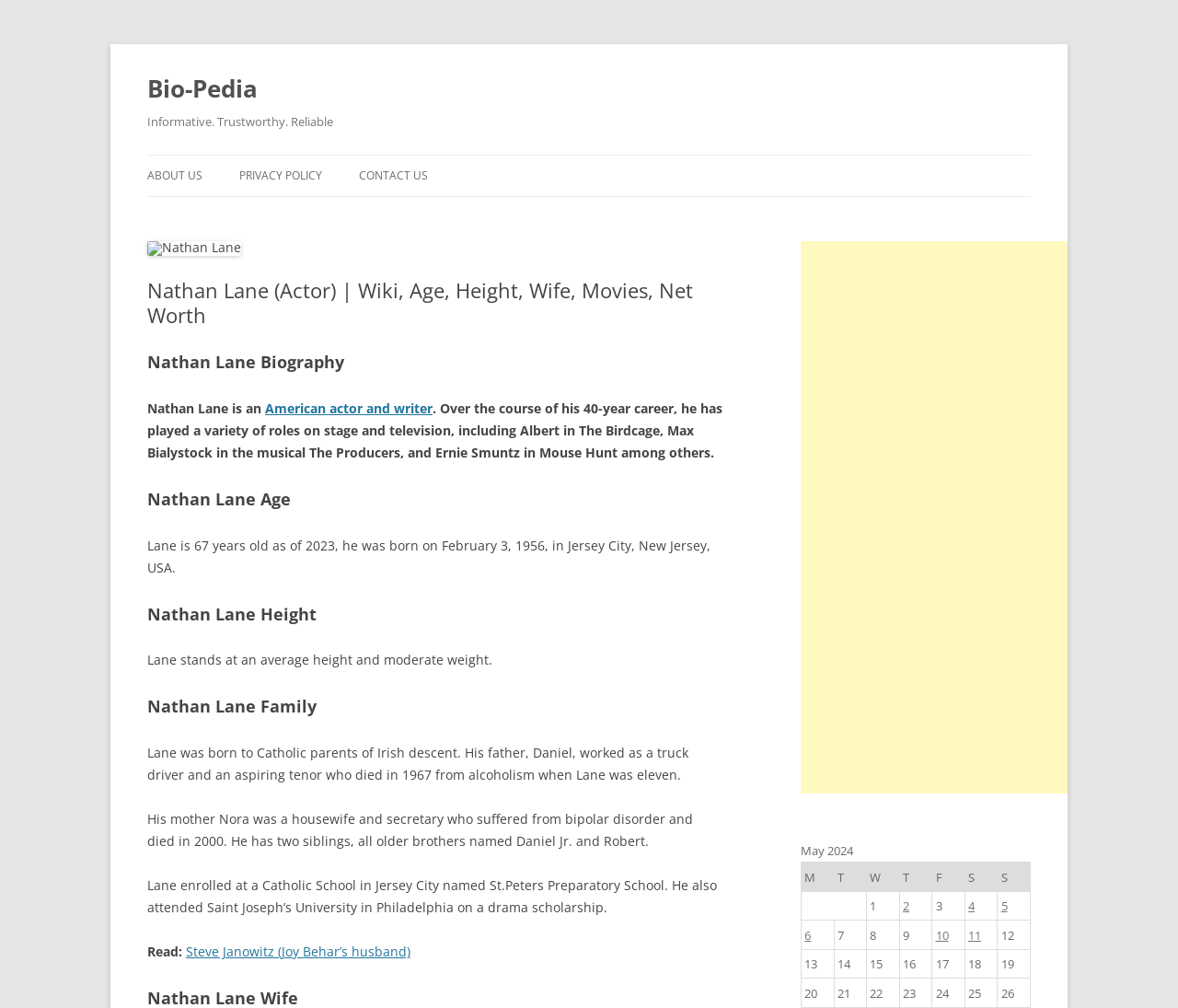Given the element description About Us, predict the bounding box coordinates for the UI element in the webpage screenshot. The format should be (top-left x, top-left y, bottom-right x, bottom-right y), and the values should be between 0 and 1.

[0.125, 0.154, 0.172, 0.195]